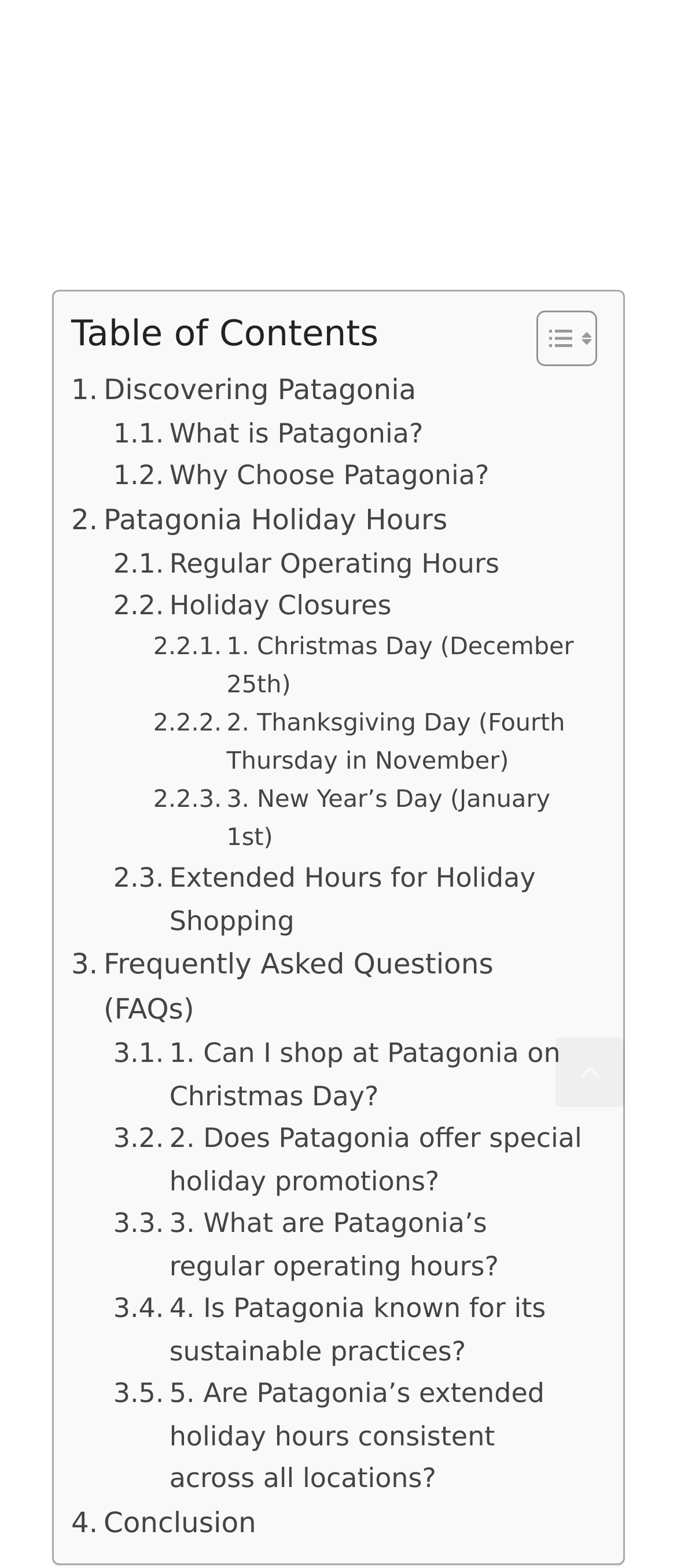From the webpage screenshot, predict the bounding box of the UI element that matches this description: "Regular Operating Hours".

[0.167, 0.346, 0.738, 0.373]